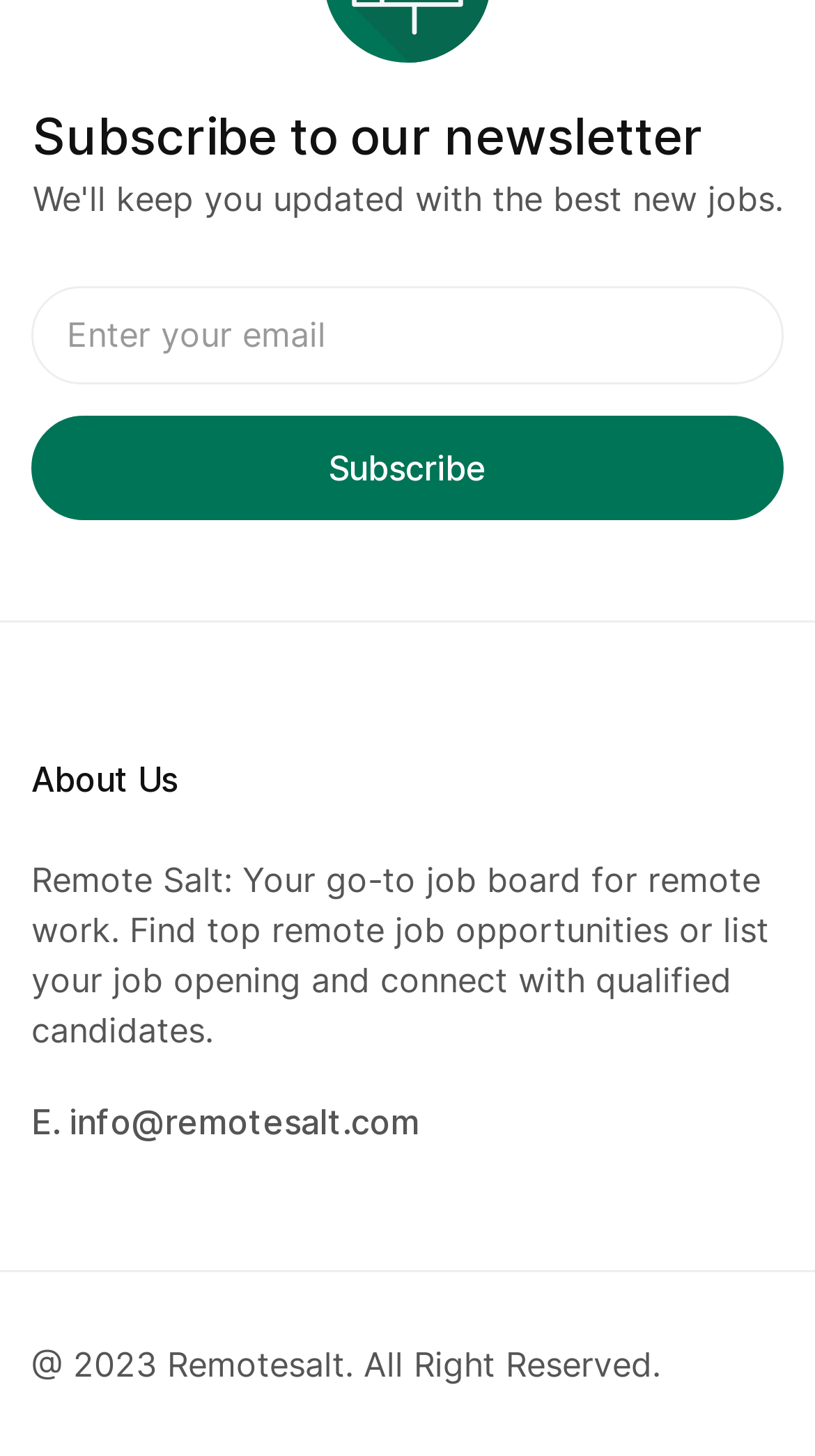What is the purpose of the textbox?
Can you provide a detailed and comprehensive answer to the question?

The textbox is labeled as 'Email address:' and is required, indicating that it is used to input an email address, likely for subscribing to a newsletter.